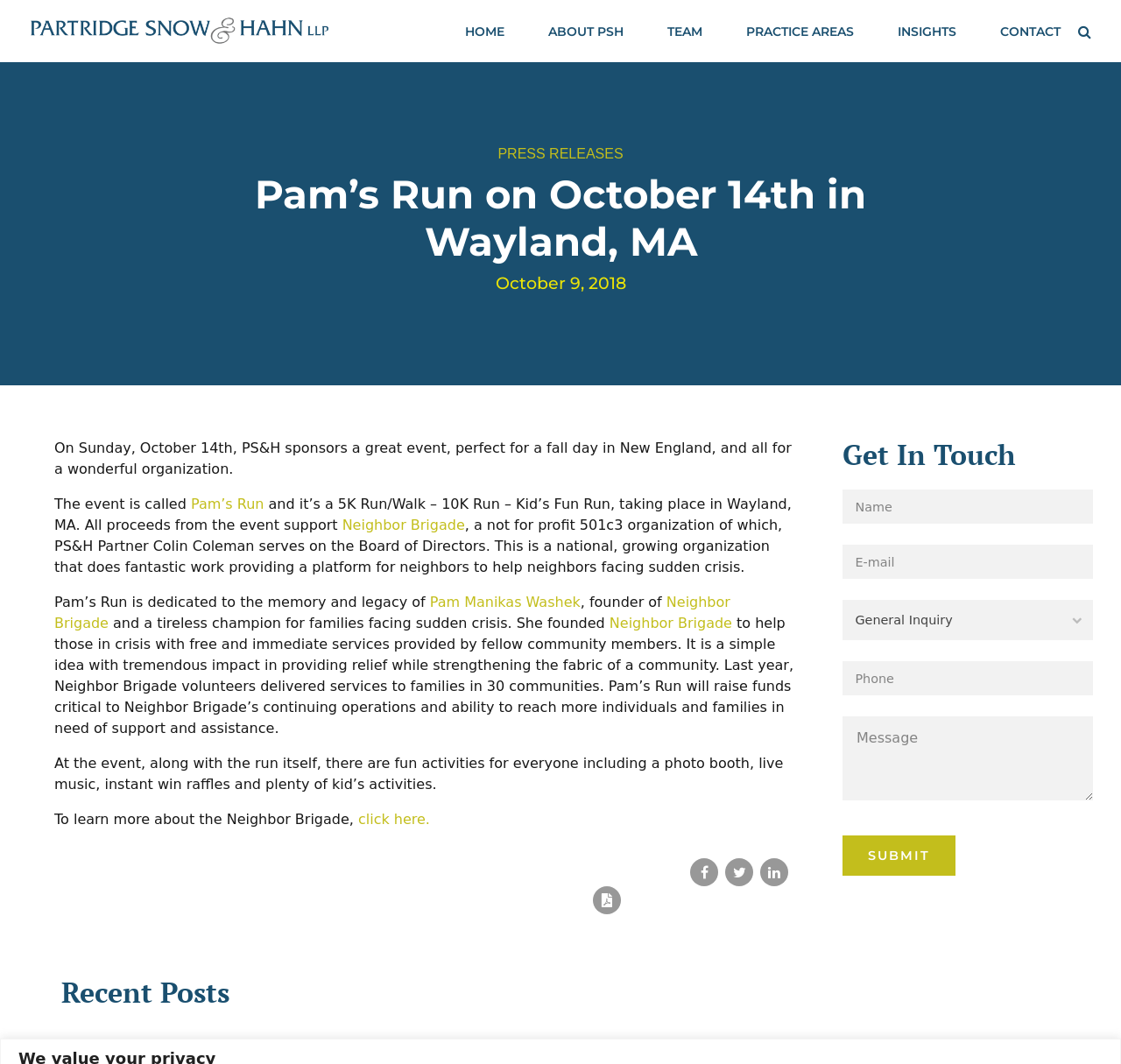Locate the bounding box coordinates of the element to click to perform the following action: 'Click on the 'HOME' link'. The coordinates should be given as four float values between 0 and 1, in the form of [left, top, right, bottom].

[0.415, 0.01, 0.45, 0.049]